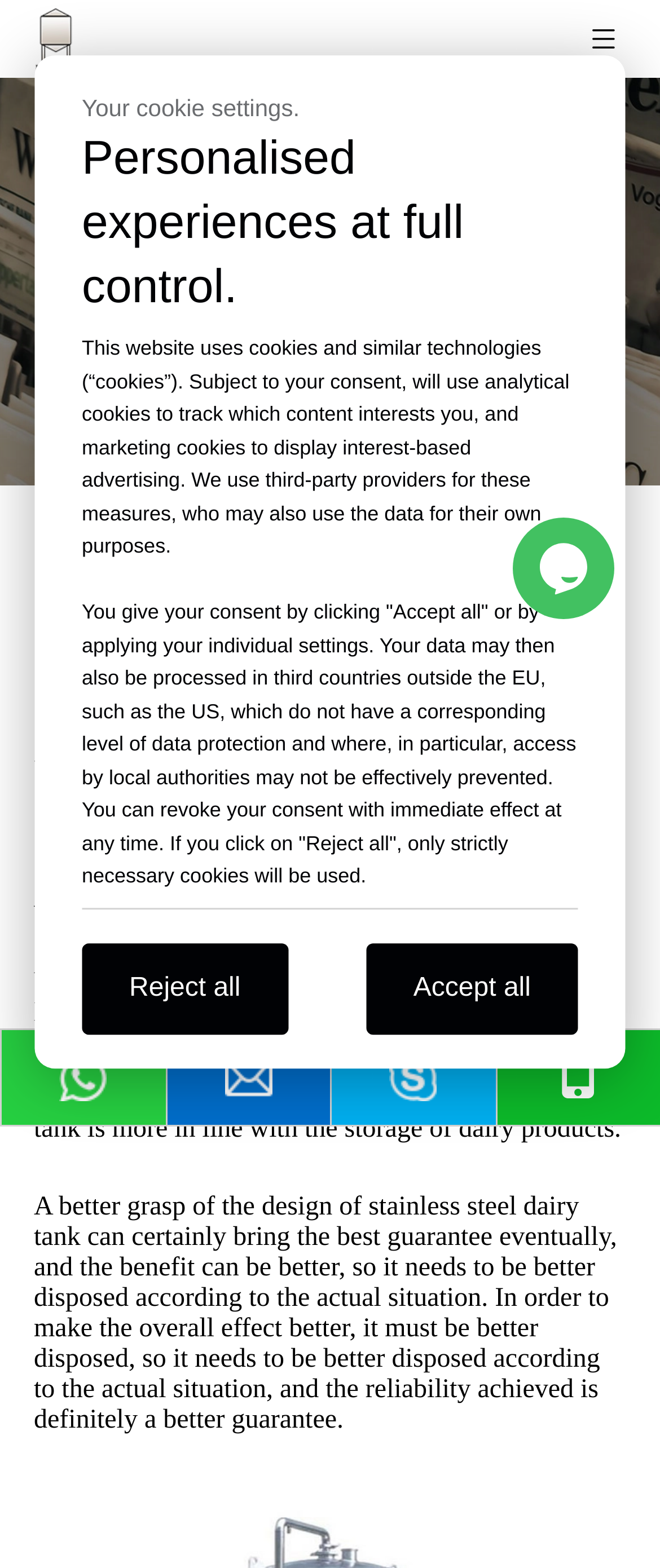Pinpoint the bounding box coordinates of the clickable element needed to complete the instruction: "Share on Facebook". The coordinates should be provided as four float numbers between 0 and 1: [left, top, right, bottom].

[0.162, 0.539, 0.203, 0.556]